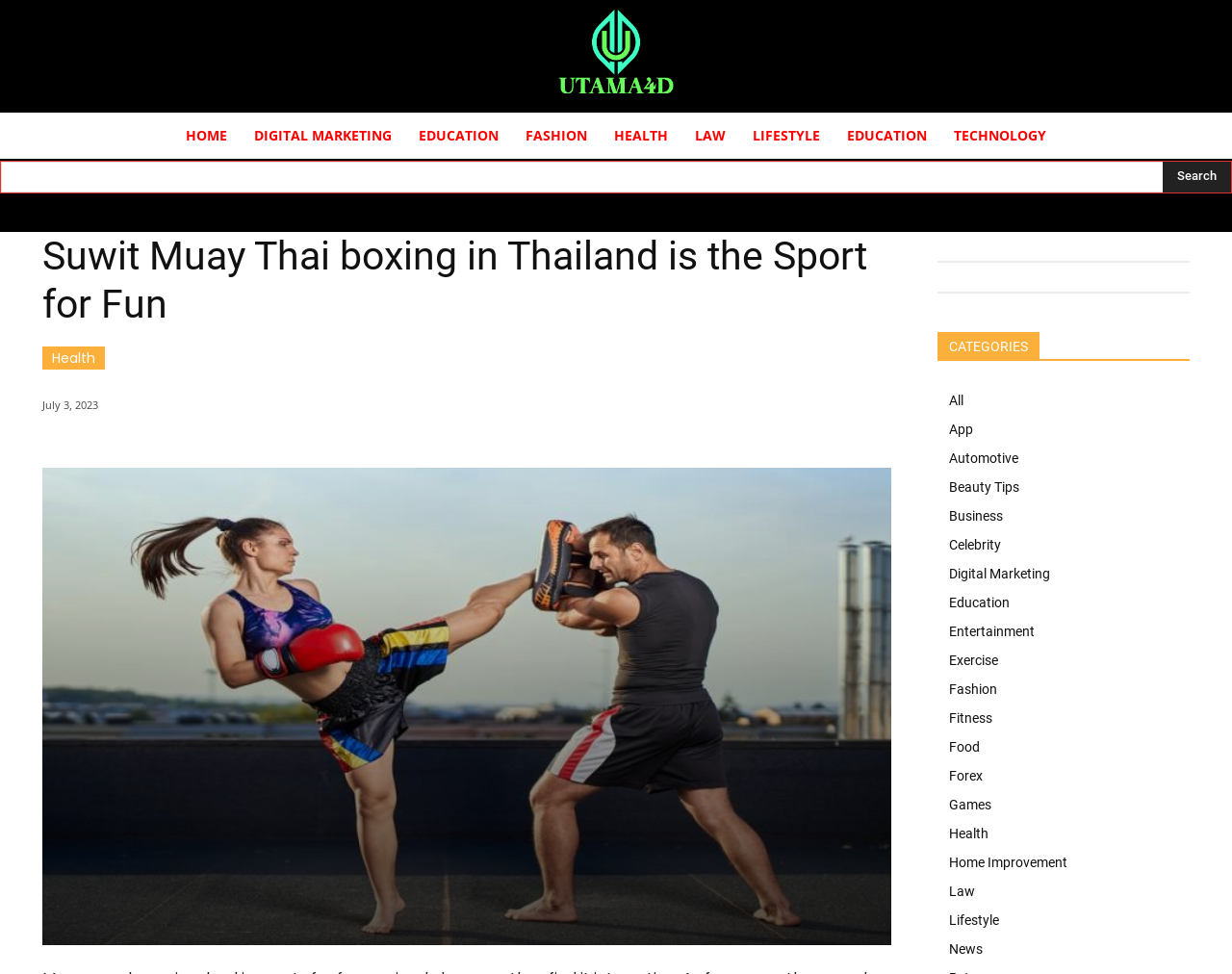Answer the question below using just one word or a short phrase: 
How many categories are listed on the webpage?

25